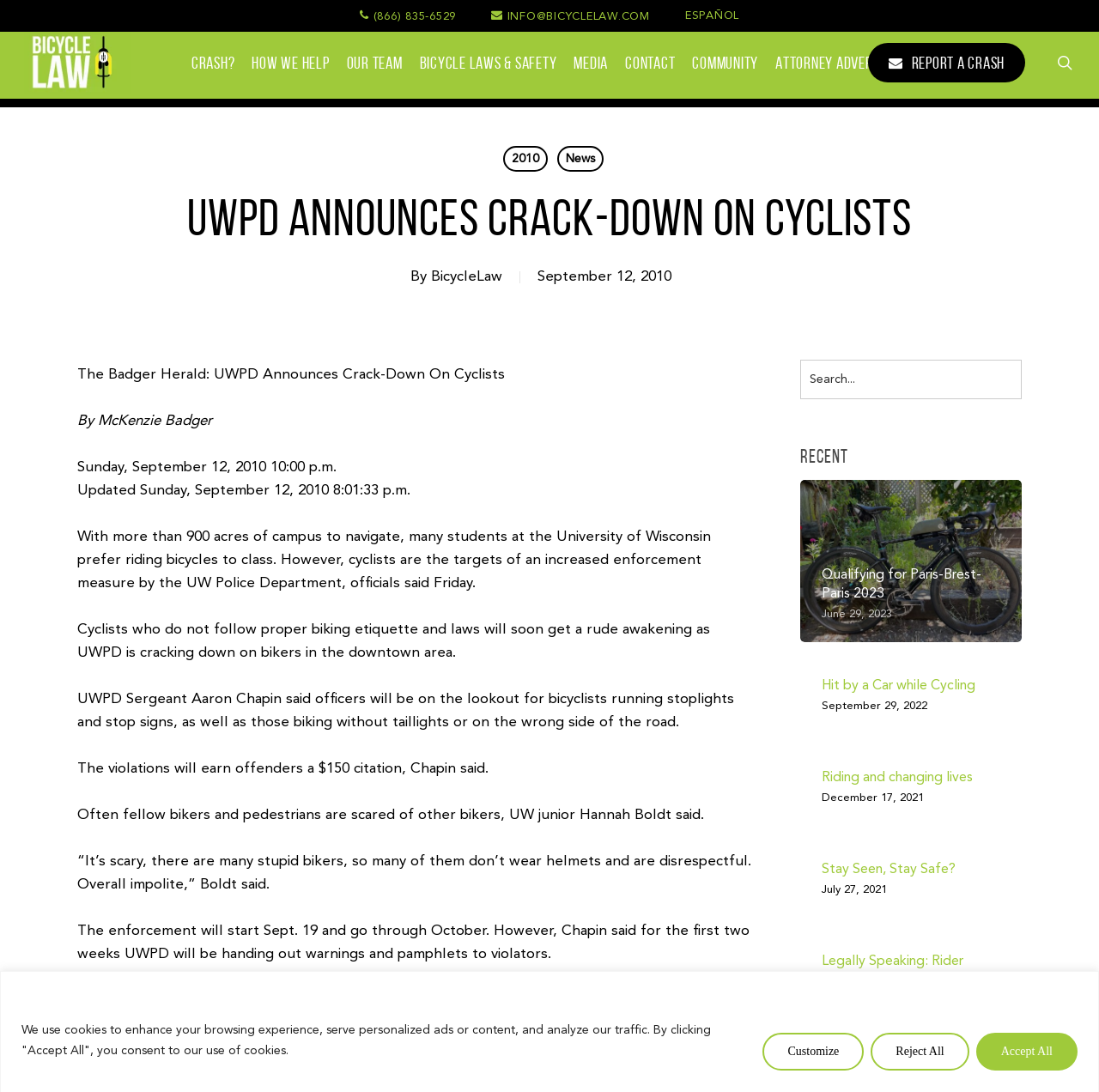Who is the author of the article?
We need a detailed and meticulous answer to the question.

The article mentions 'By McKenzie Badger' at the top, indicating that McKenzie Badger is the author of the article.